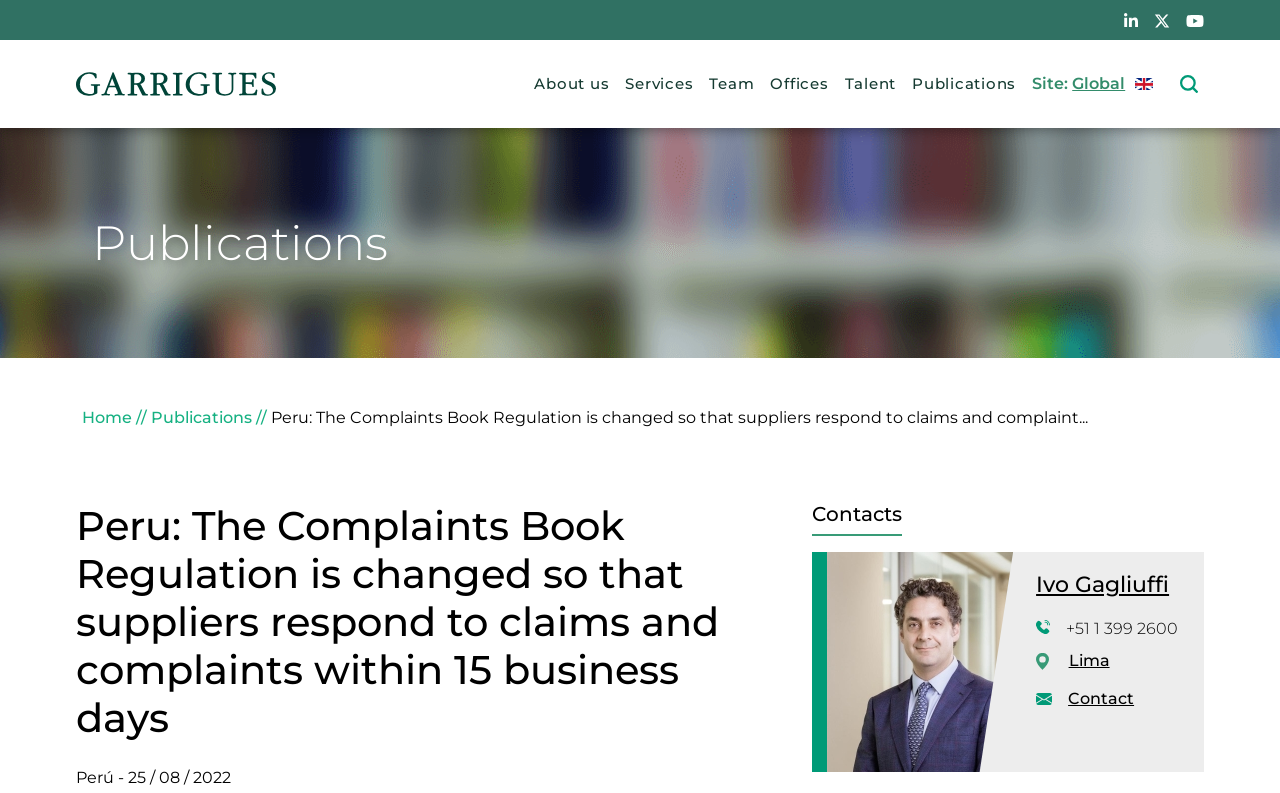Provide the bounding box coordinates of the HTML element described by the text: "About us".

[0.418, 0.093, 0.476, 0.117]